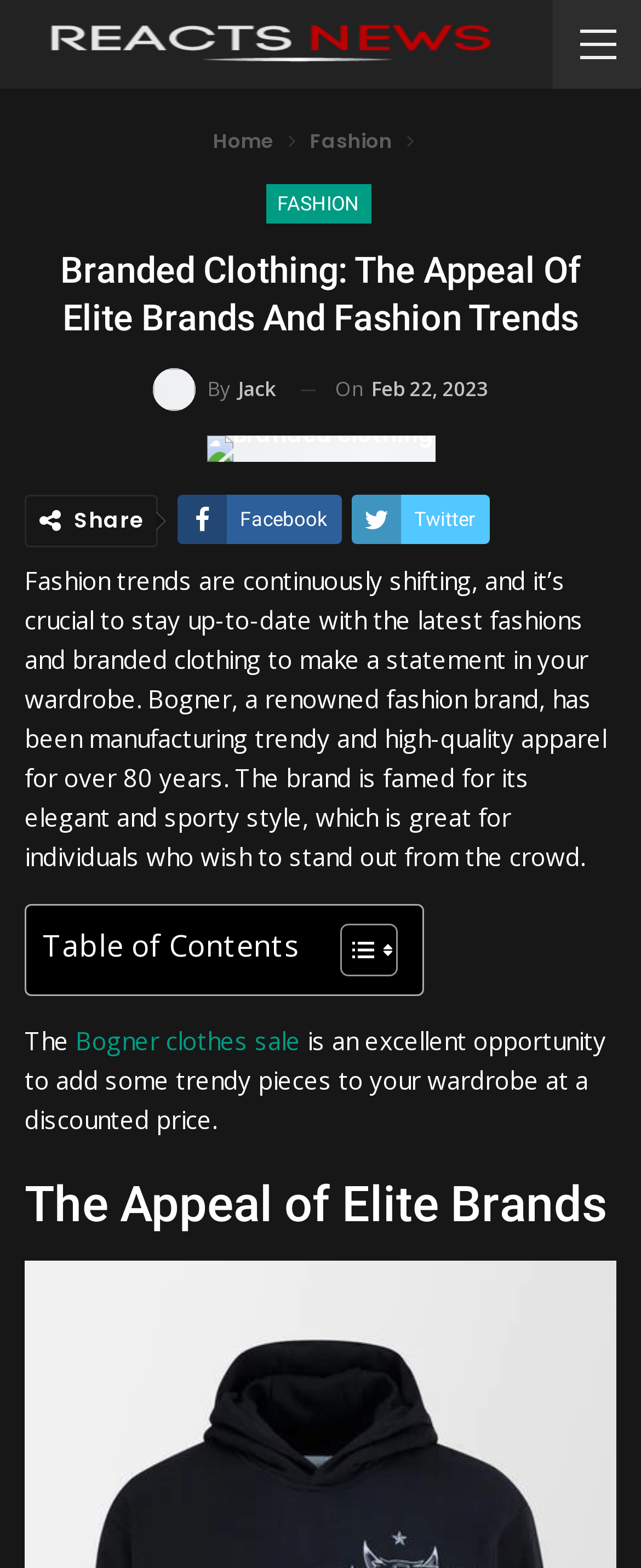What is the primary heading on this webpage?

Branded Clothing: The Appeal Of Elite Brands And Fashion Trends